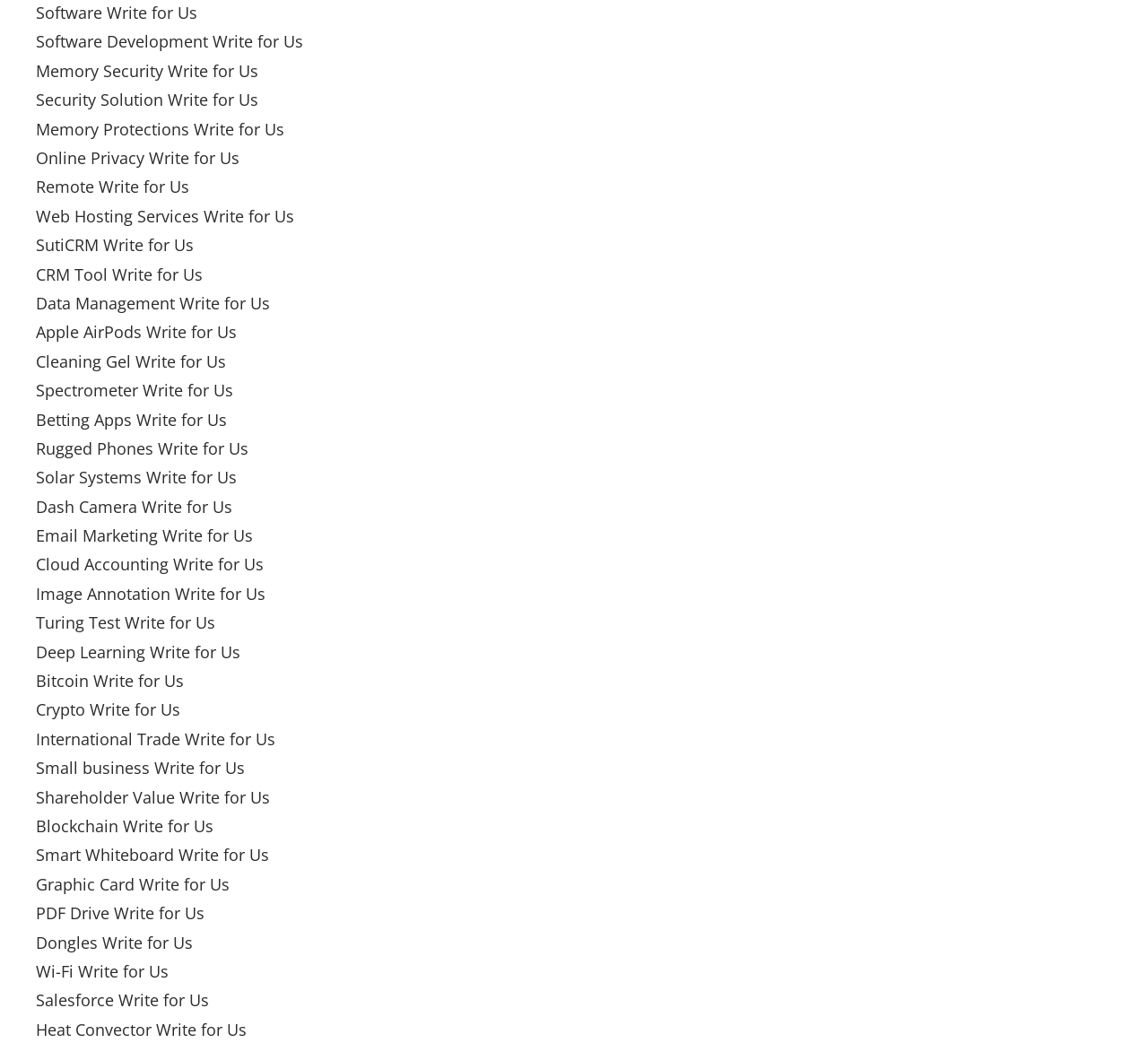What is the topic of the last link on the webpage?
By examining the image, provide a one-word or phrase answer.

Heat Convector